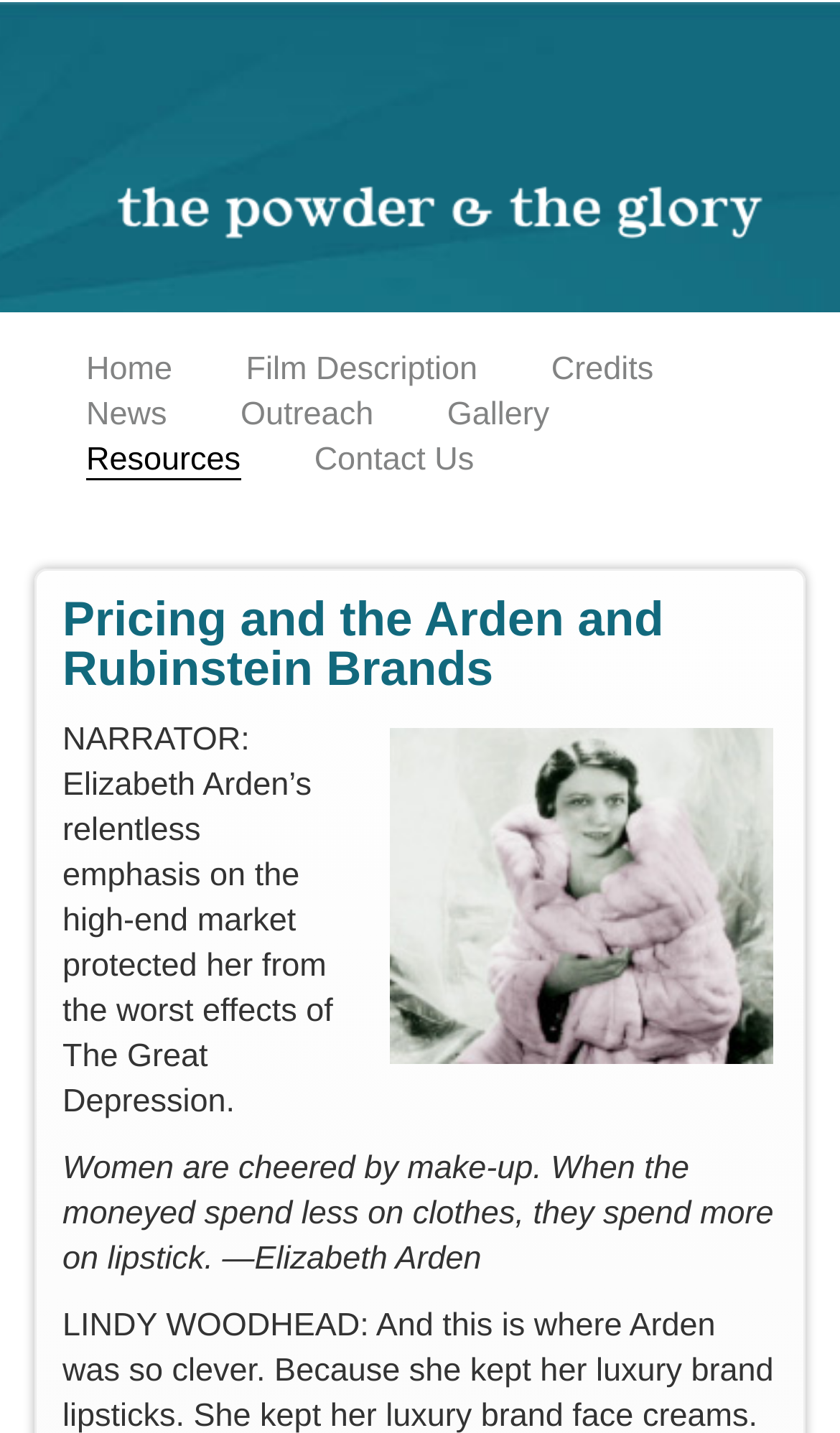Please identify the bounding box coordinates of the clickable area that will fulfill the following instruction: "view film description". The coordinates should be in the format of four float numbers between 0 and 1, i.e., [left, top, right, bottom].

[0.293, 0.245, 0.569, 0.271]